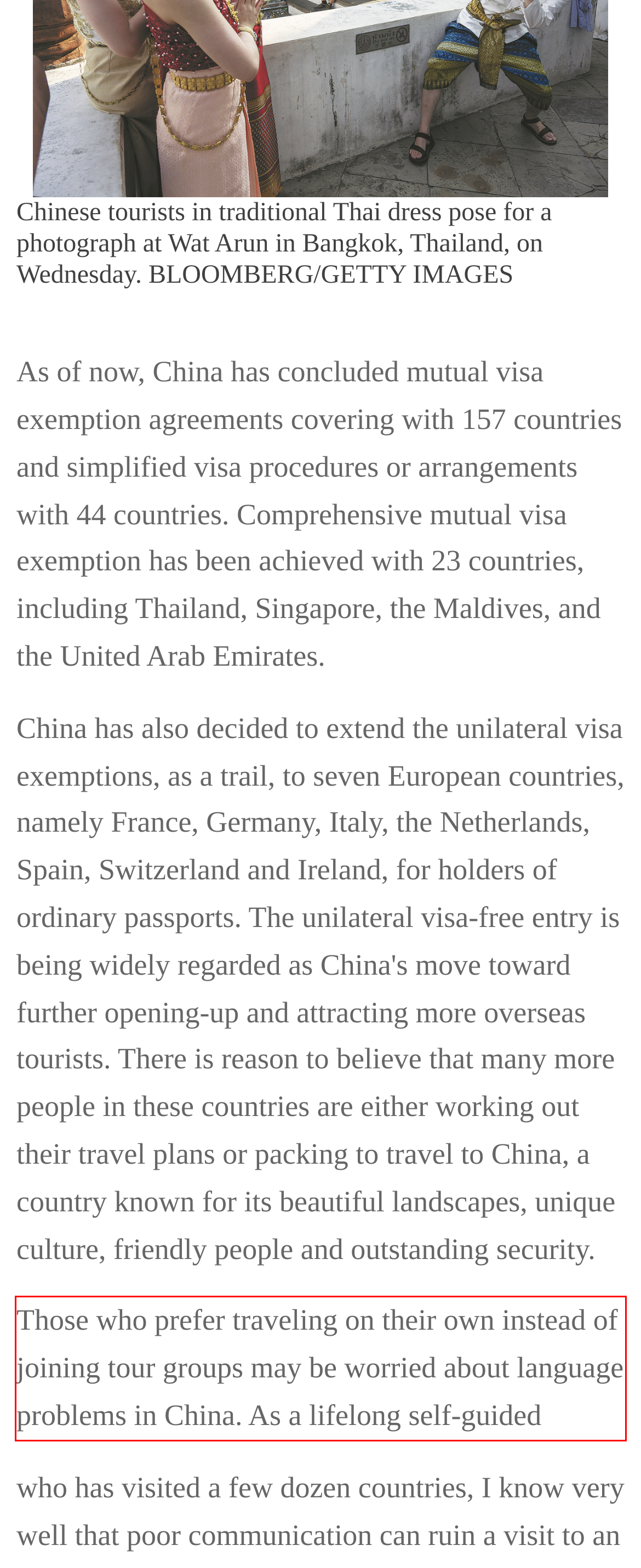You are provided with a screenshot of a webpage that includes a red bounding box. Extract and generate the text content found within the red bounding box.

Those who prefer traveling on their own instead of joining tour groups may be worried about language problems in China. As a lifelong self-guided